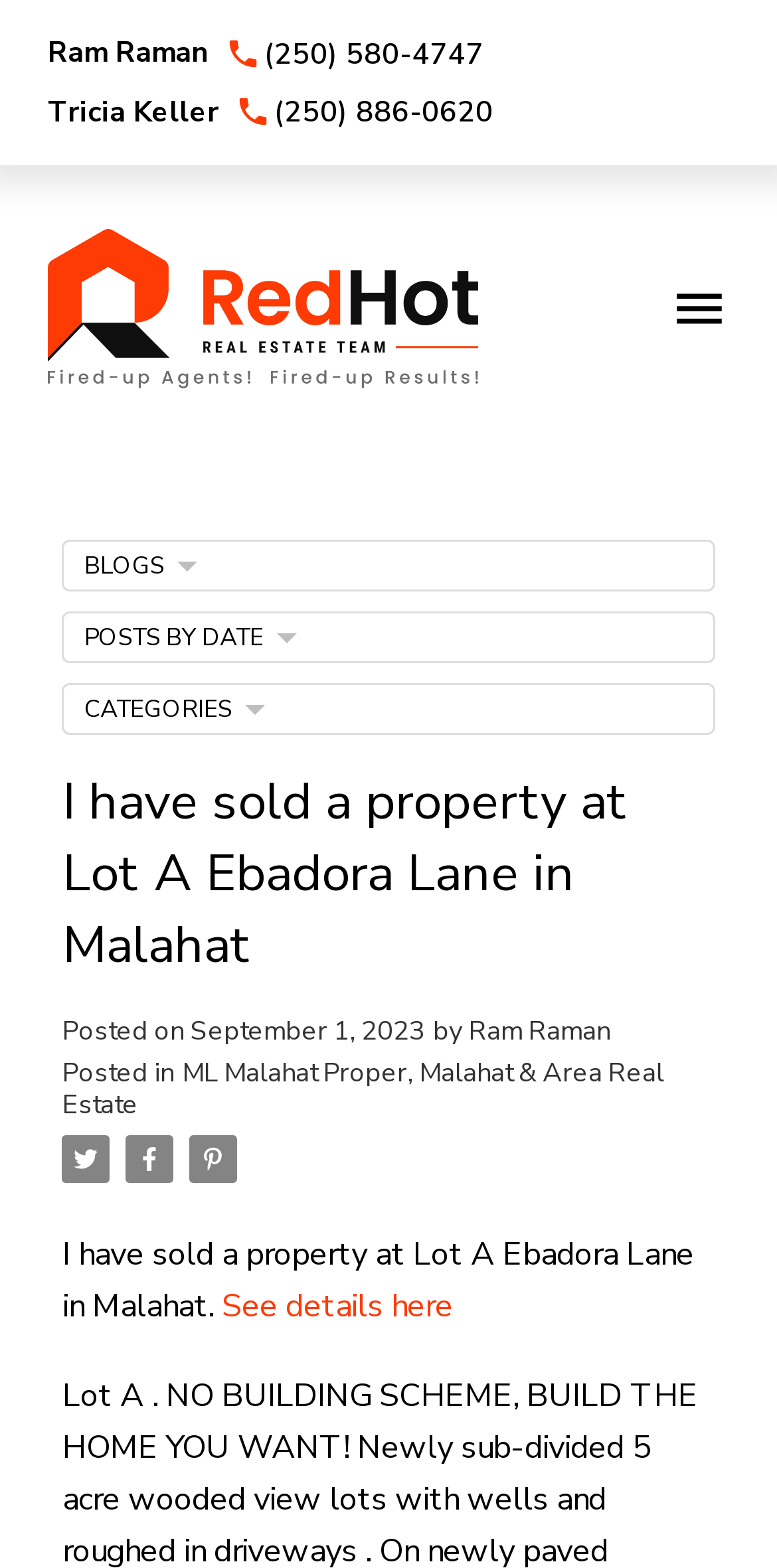Look at the image and give a detailed response to the following question: What is the contact number of Ram Raman?

The contact number of Ram Raman is (250) 580-4747, which is displayed as a button at the top of the page.